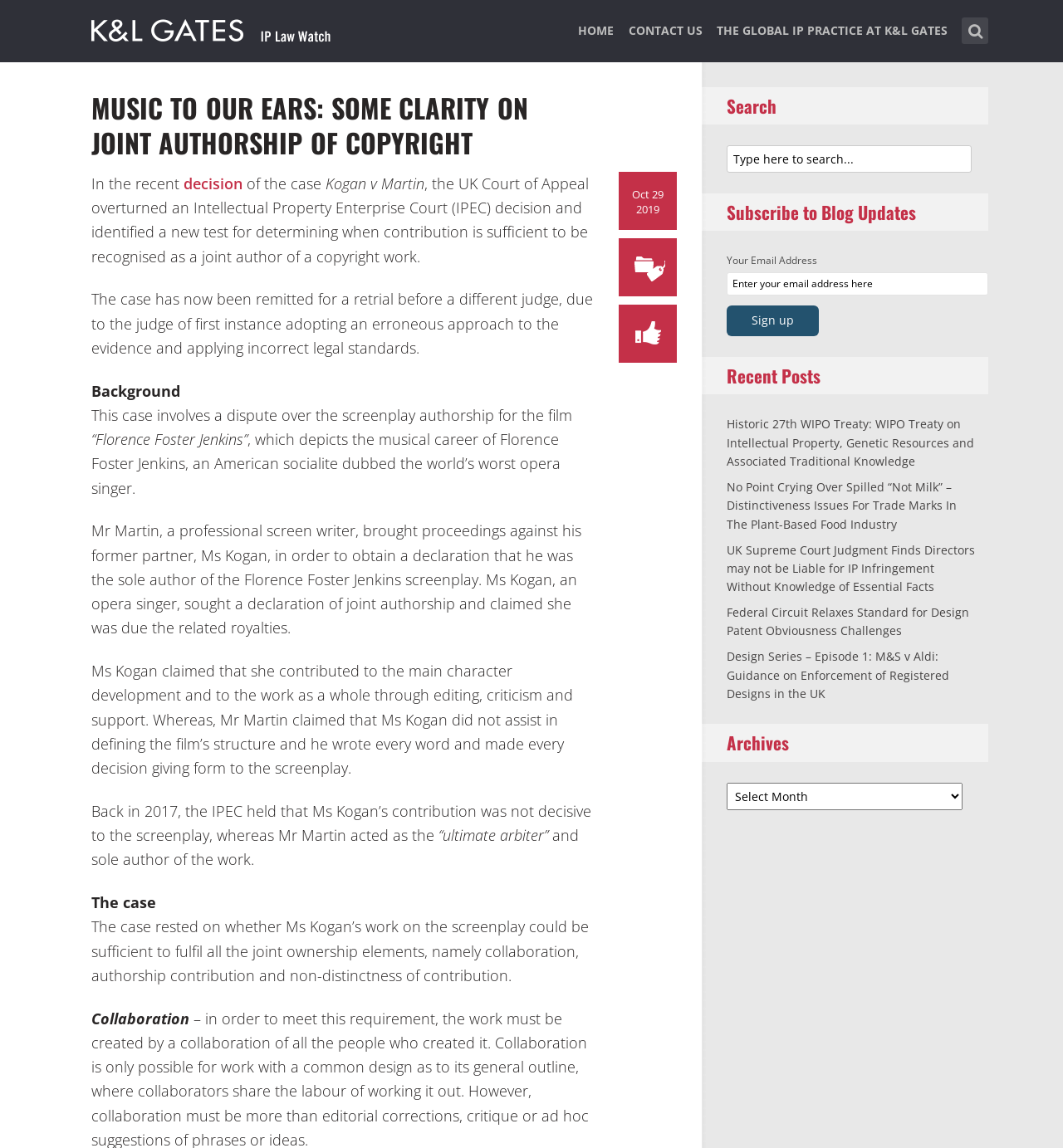What is the date of the article?
Based on the screenshot, answer the question with a single word or phrase.

Oct 29 2019